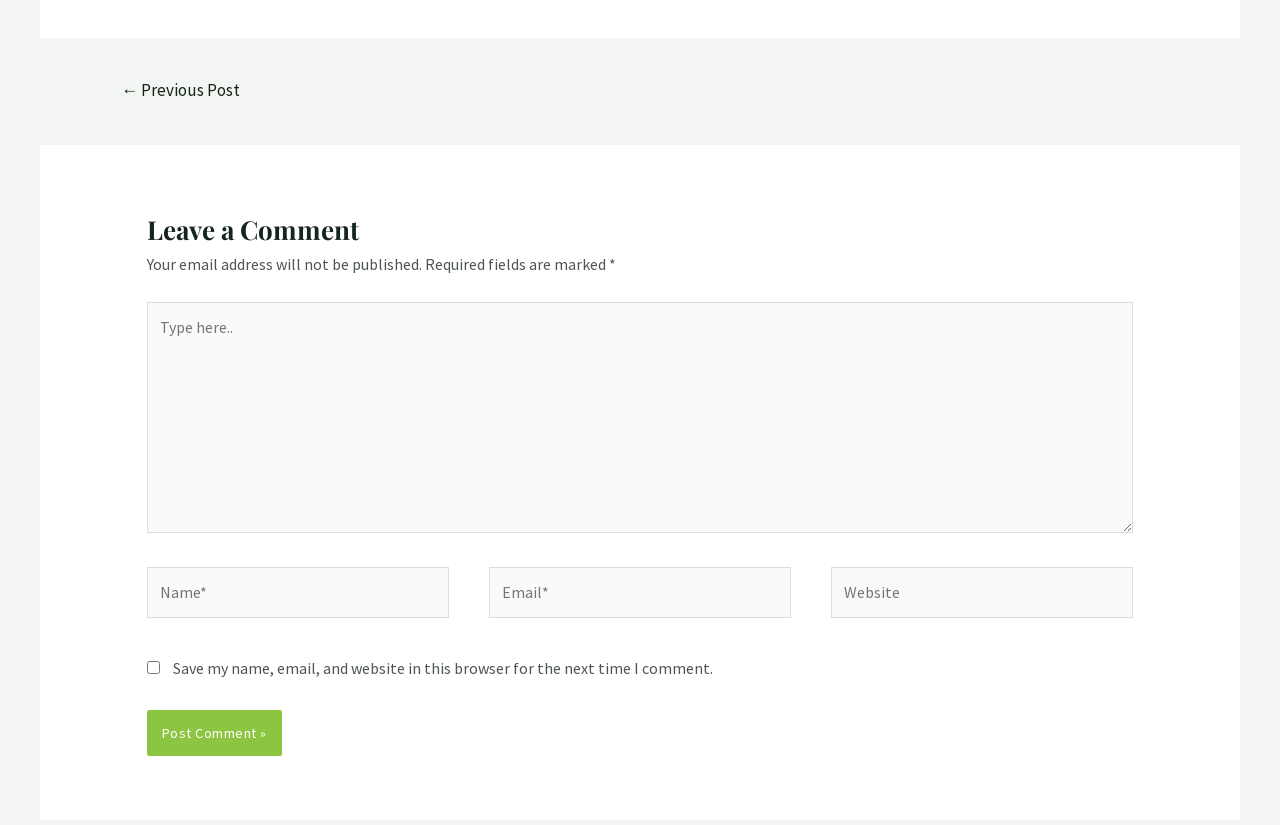Answer the question briefly using a single word or phrase: 
What is the purpose of the checkbox?

Save comment info